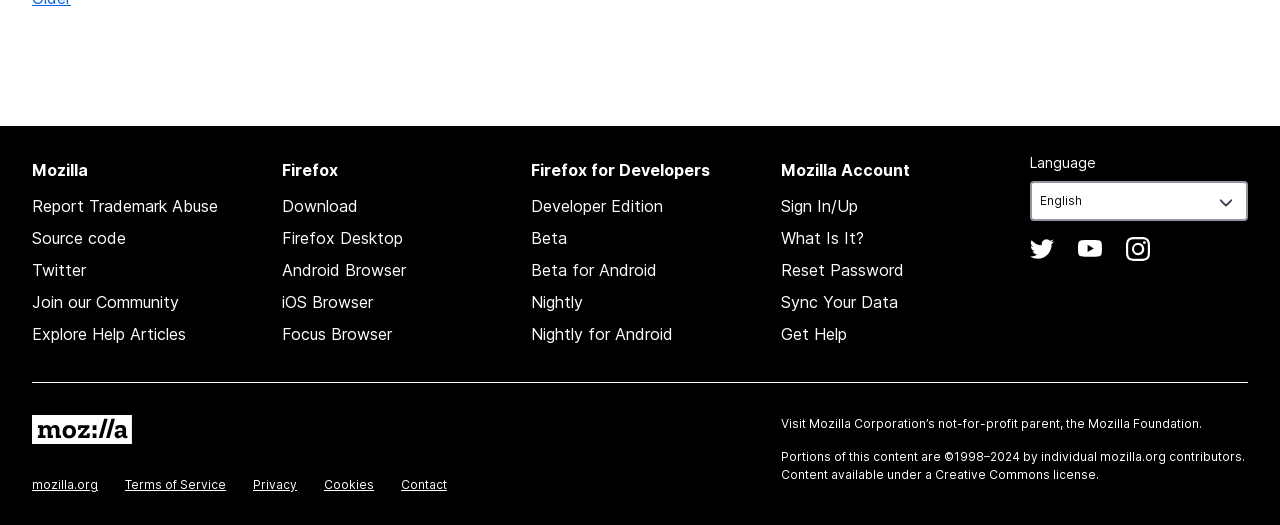Identify the bounding box coordinates for the UI element described as follows: Explore Help Articles. Use the format (top-left x, top-left y, bottom-right x, bottom-right y) and ensure all values are floating point numbers between 0 and 1.

[0.025, 0.617, 0.145, 0.655]